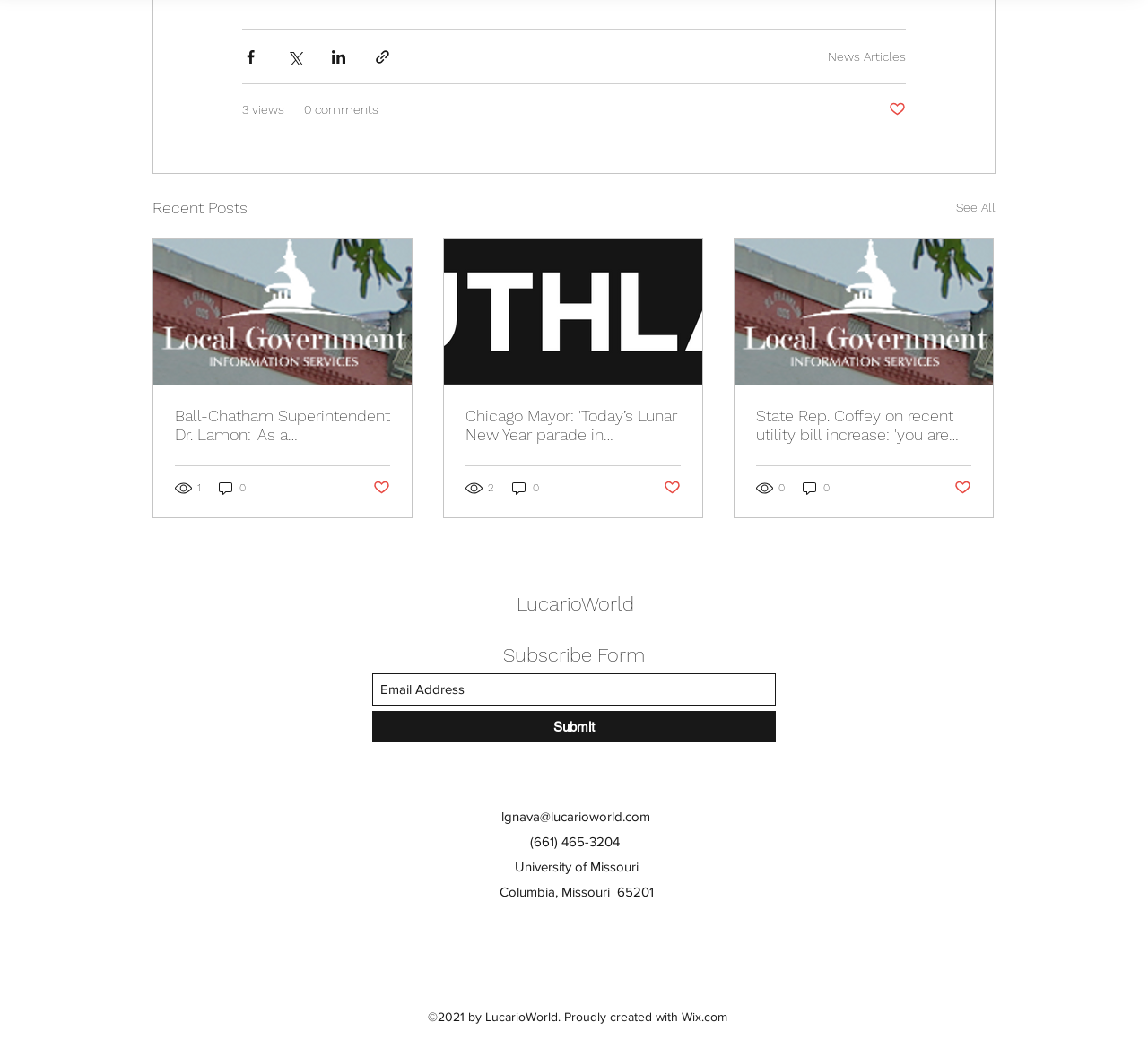Analyze the image and deliver a detailed answer to the question: What is the email address provided at the bottom of the webpage?

I looked at the bottom of the webpage and found the link element with the text 'lgnava@lucarioworld.com', which is the email address provided.